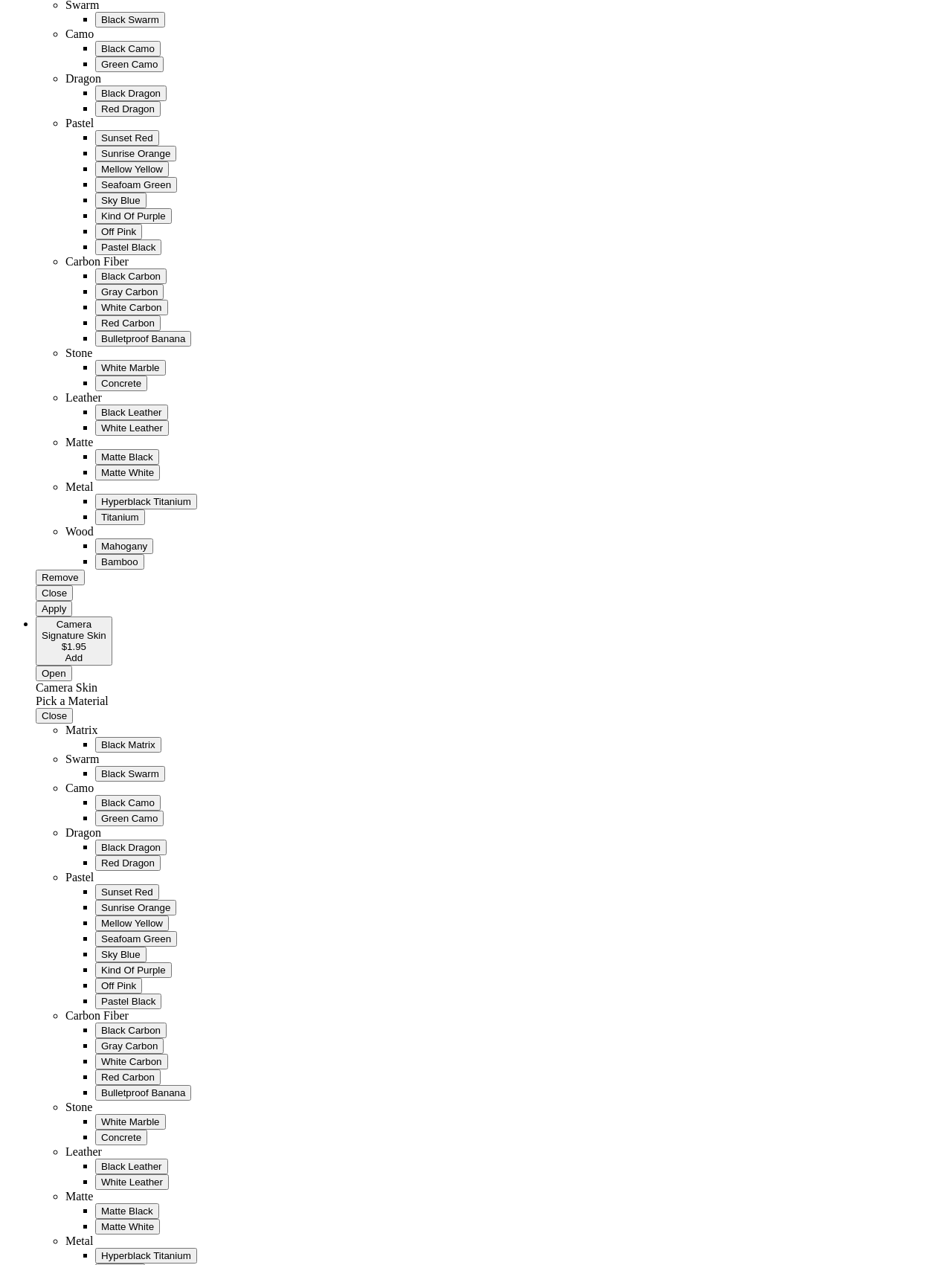How many skin types are listed under 'Carbon Fiber'?
Using the image, provide a concise answer in one word or a short phrase.

3